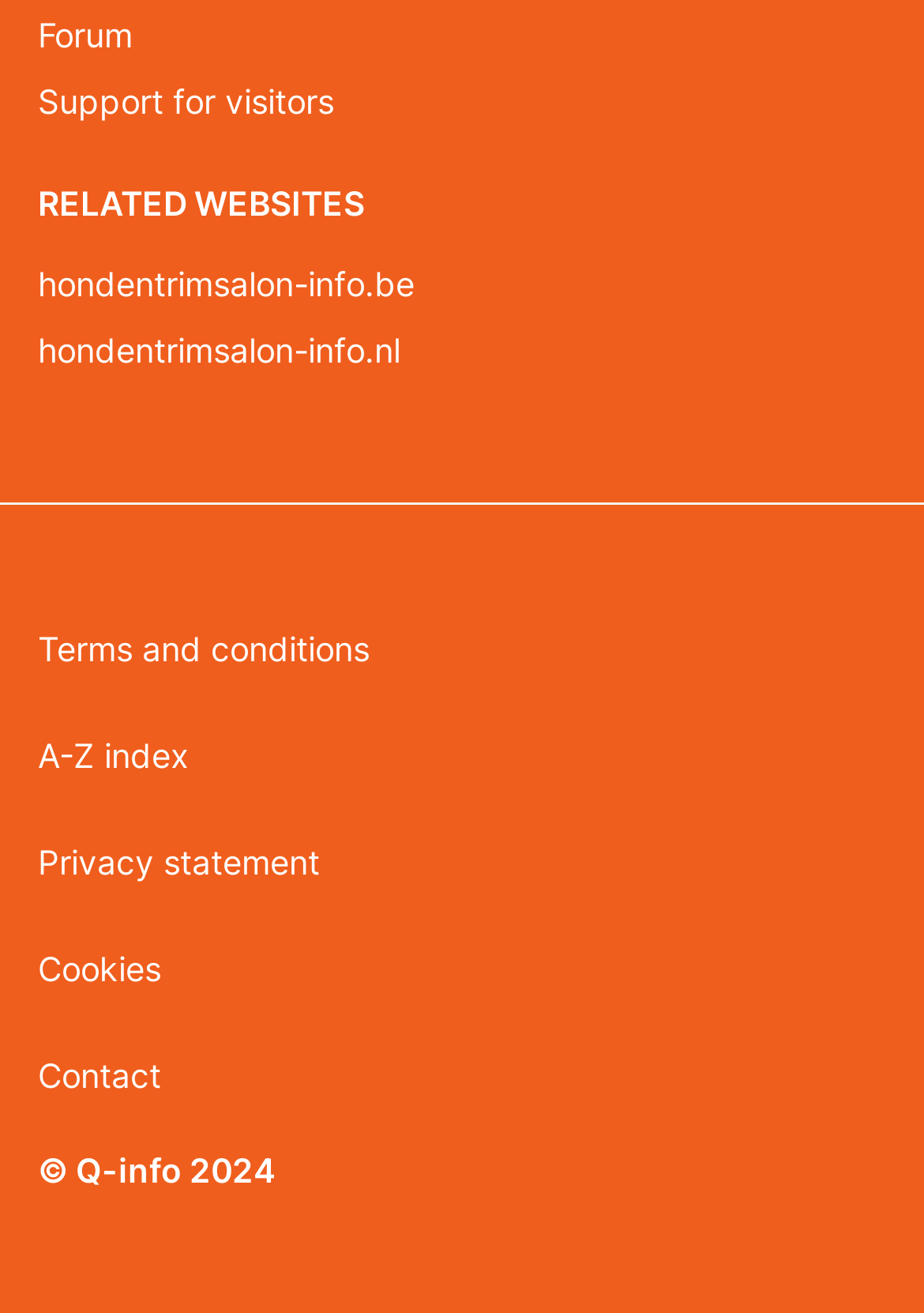Predict the bounding box coordinates for the UI element described as: "Contact". The coordinates should be four float numbers between 0 and 1, presented as [left, top, right, bottom].

[0.041, 0.777, 0.959, 0.859]